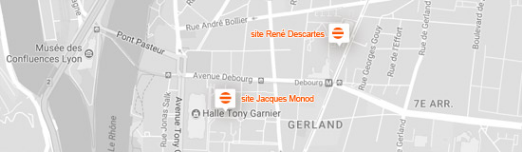What is the color scheme of the map?
Provide a detailed answer to the question, using the image to inform your response.

The caption explicitly states that the map is 'rendered in grayscale', indicating that the map uses a range of gray tones to represent different features, rather than a colorful palette.